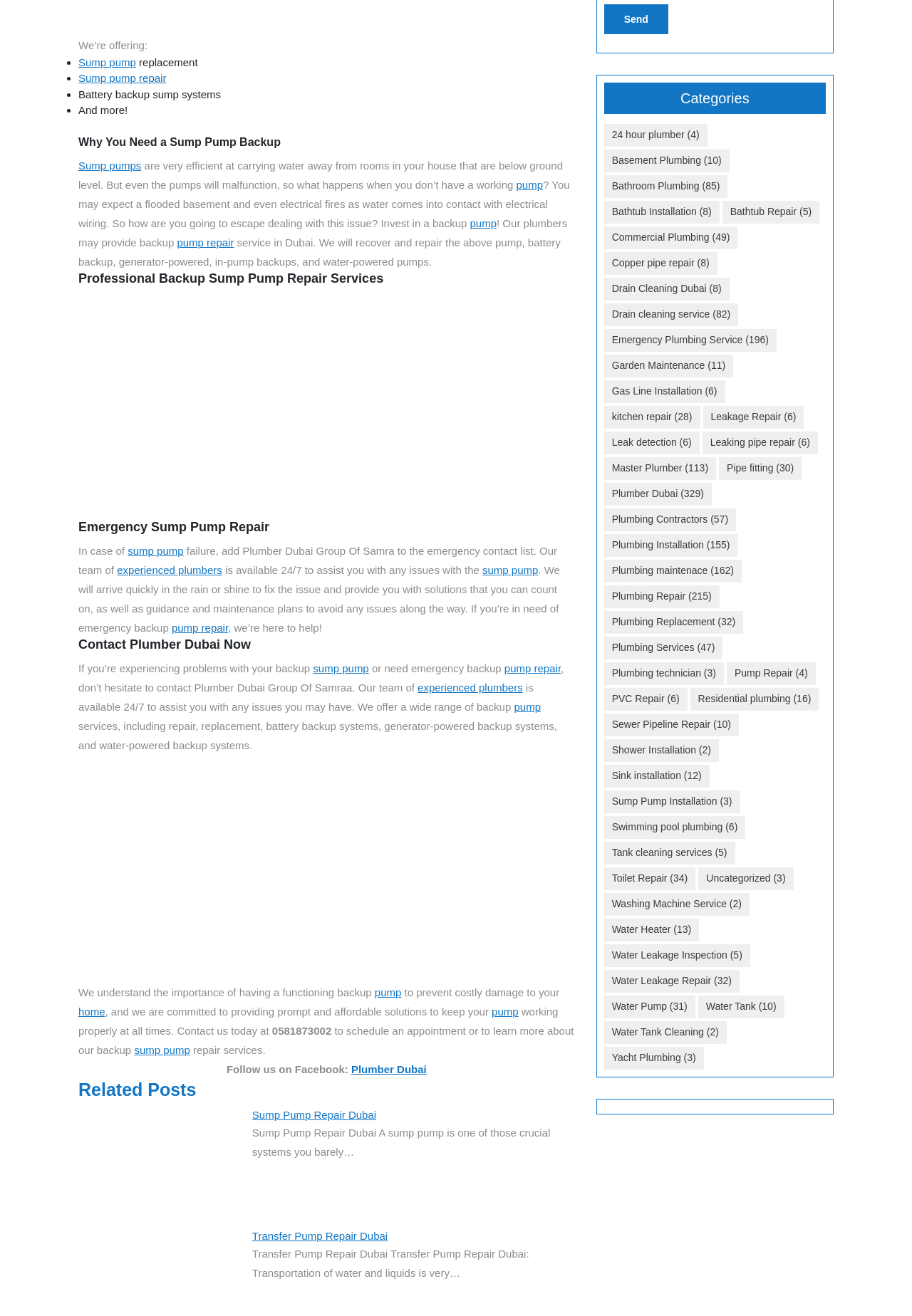What is the importance of having a functioning backup pump?
Provide a detailed answer to the question using information from the image.

The webpage emphasizes the importance of having a functioning backup pump to prevent costly damage to your home, highlighting the potential consequences of a malfunctioning pump, such as flooded basements and electrical fires.